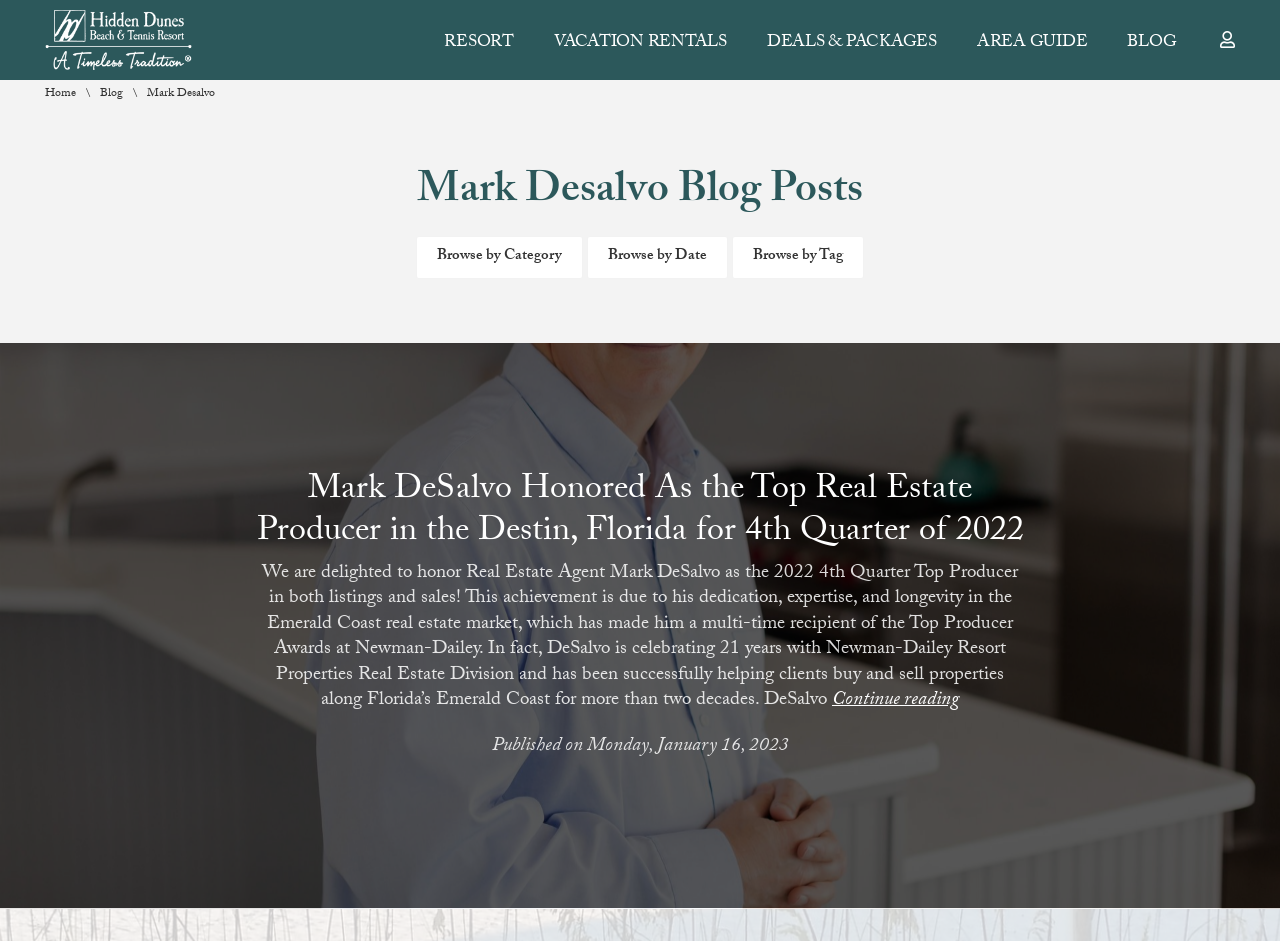What are the three options to browse blog posts?
Observe the image and answer the question with a one-word or short phrase response.

Category, Date, Tag